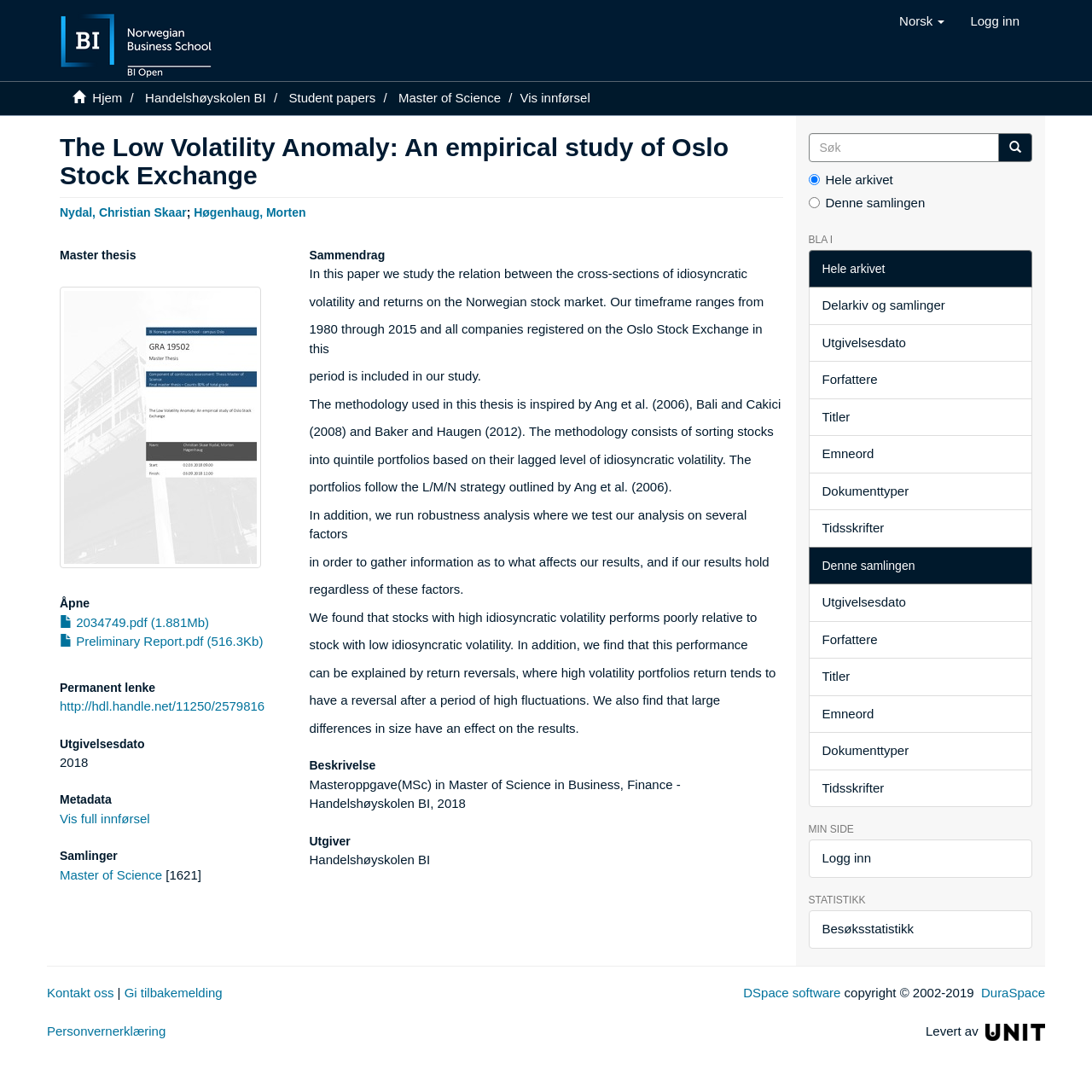What is the name of the university where the thesis was submitted?
Refer to the image and provide a one-word or short phrase answer.

Handelshøyskolen BI